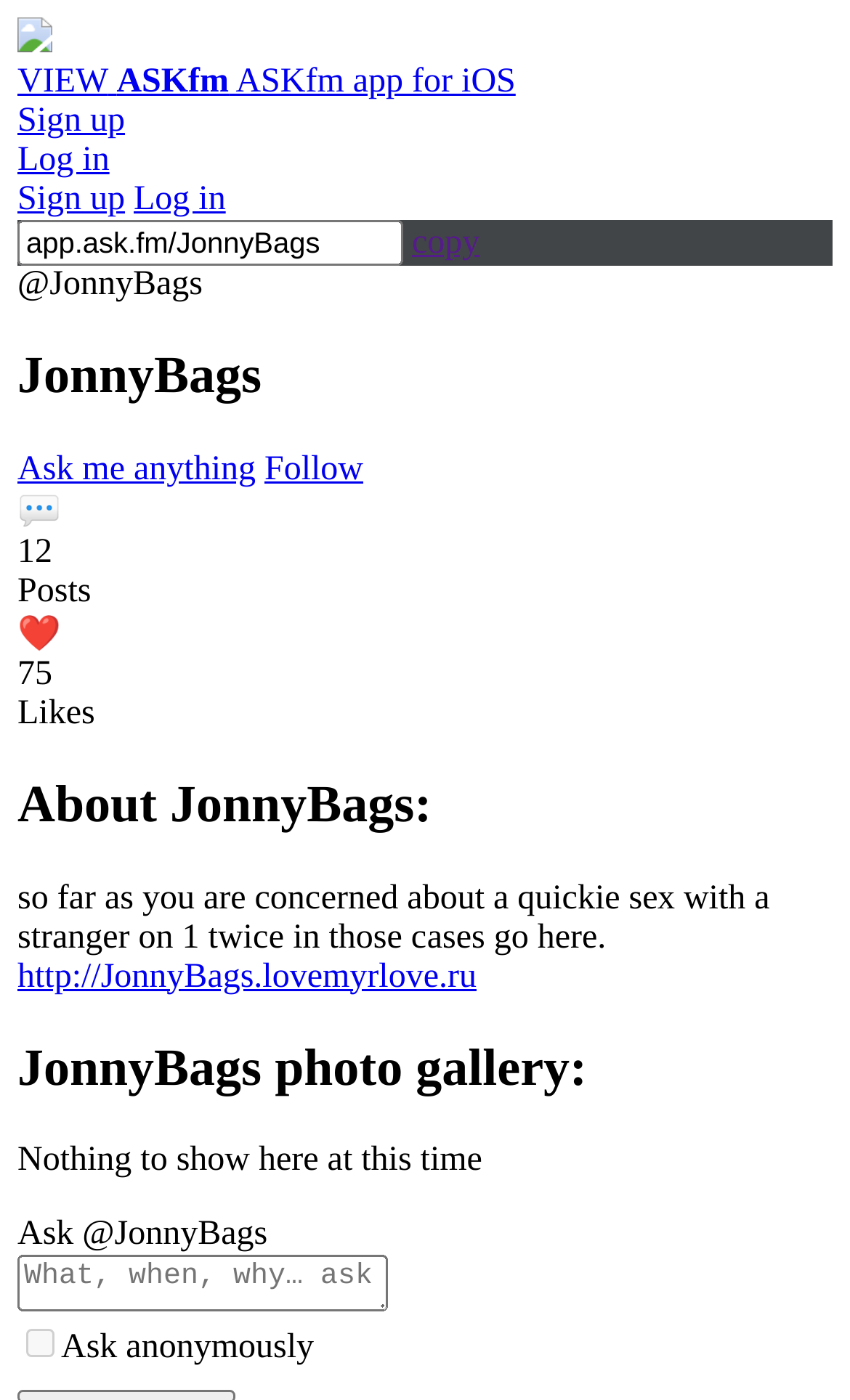What is the purpose of the checkbox at the bottom of the page?
Please answer the question with as much detail as possible using the screenshot.

The checkbox at the bottom of the page is labeled 'Ask anonymously', which suggests that it allows users to ask questions without revealing their identity.